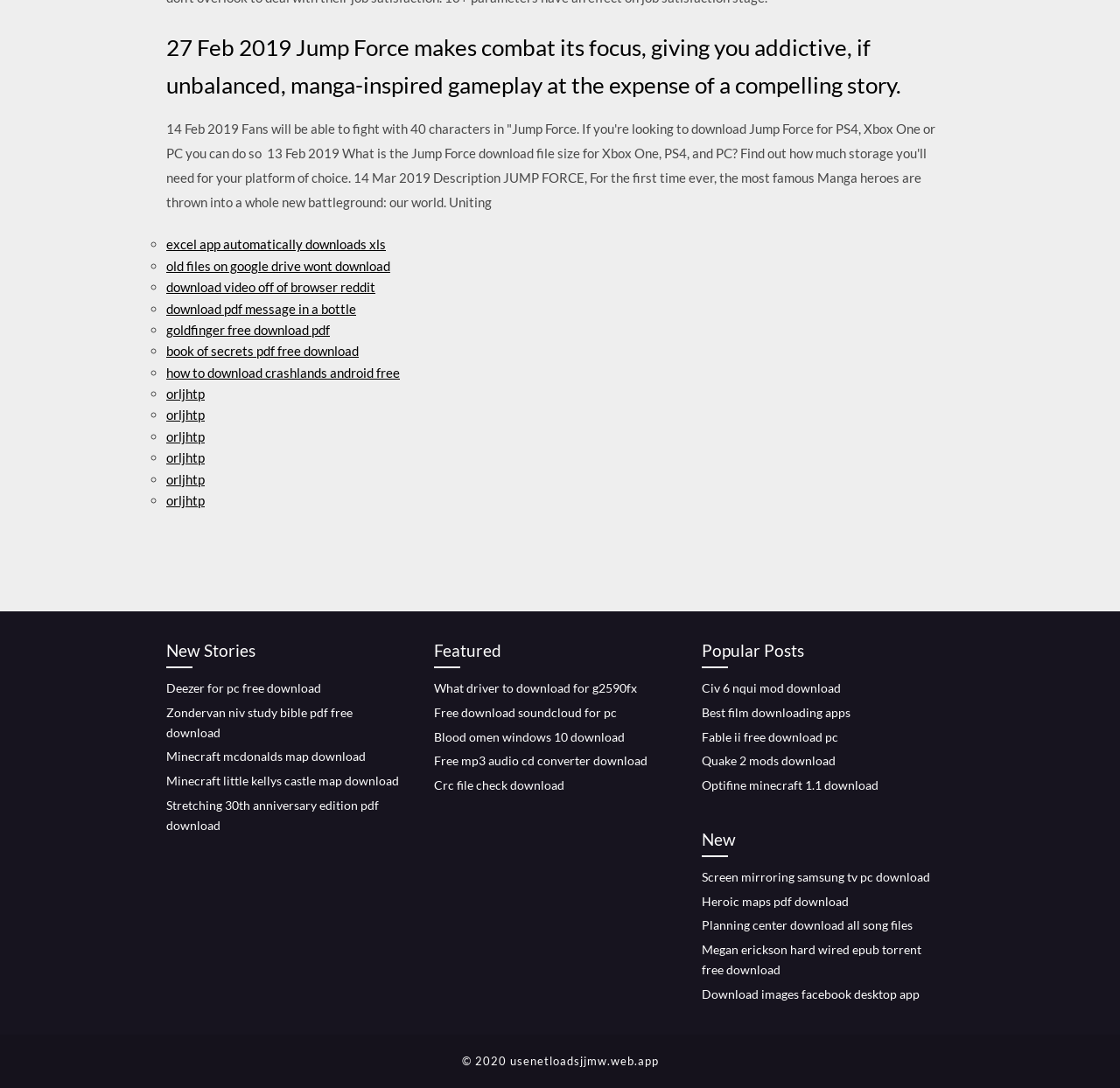Based on the image, provide a detailed response to the question:
What is the main topic of the webpage?

Based on the webpage content, I can see that there are multiple sections such as 'New Stories', 'Featured', 'Popular Posts', and 'New' which all contain links to download various files, games, and software. This suggests that the main topic of the webpage is providing download links for various content.